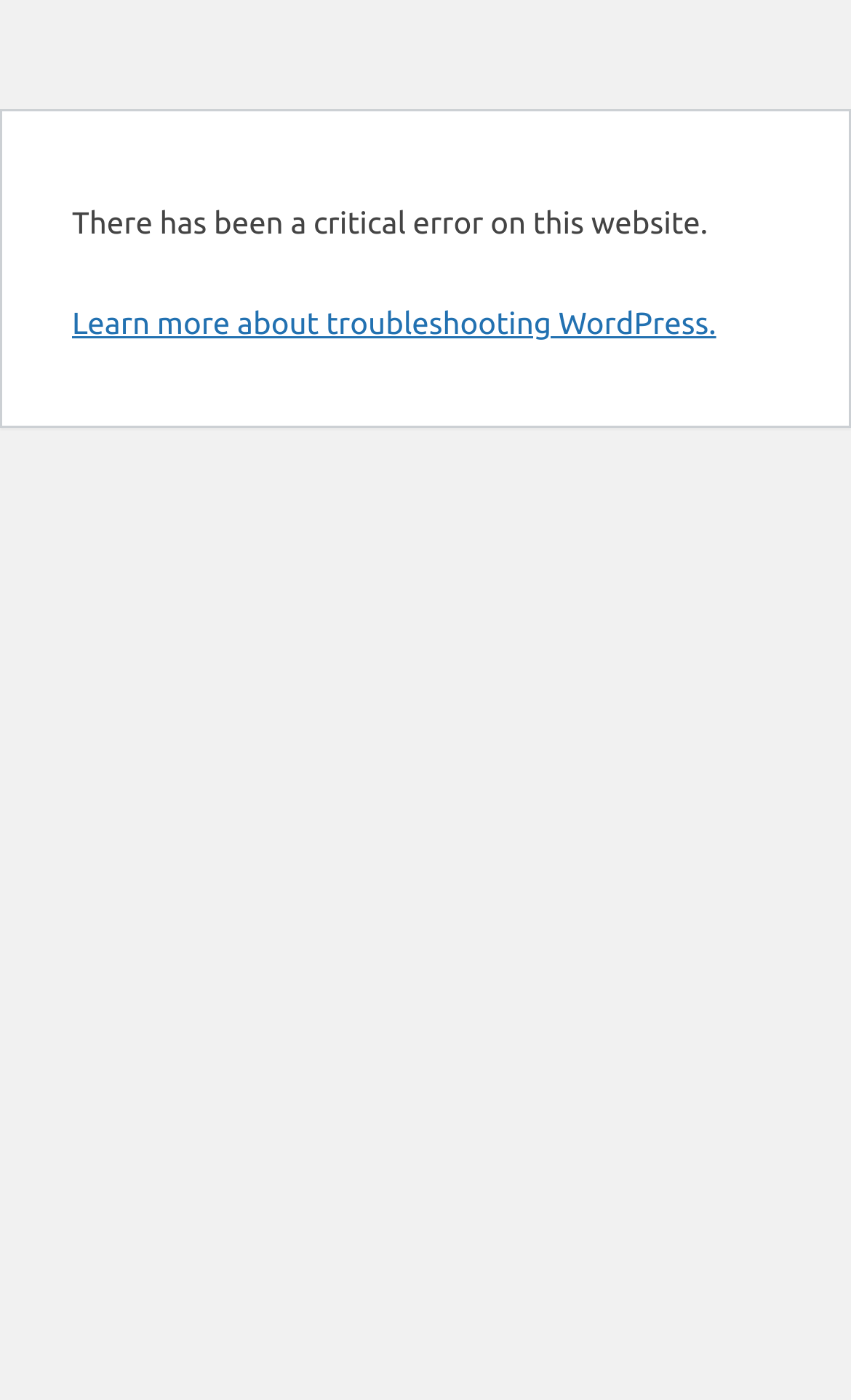Locate the bounding box of the UI element described by: "Learn more about troubleshooting WordPress." in the given webpage screenshot.

[0.085, 0.218, 0.842, 0.243]